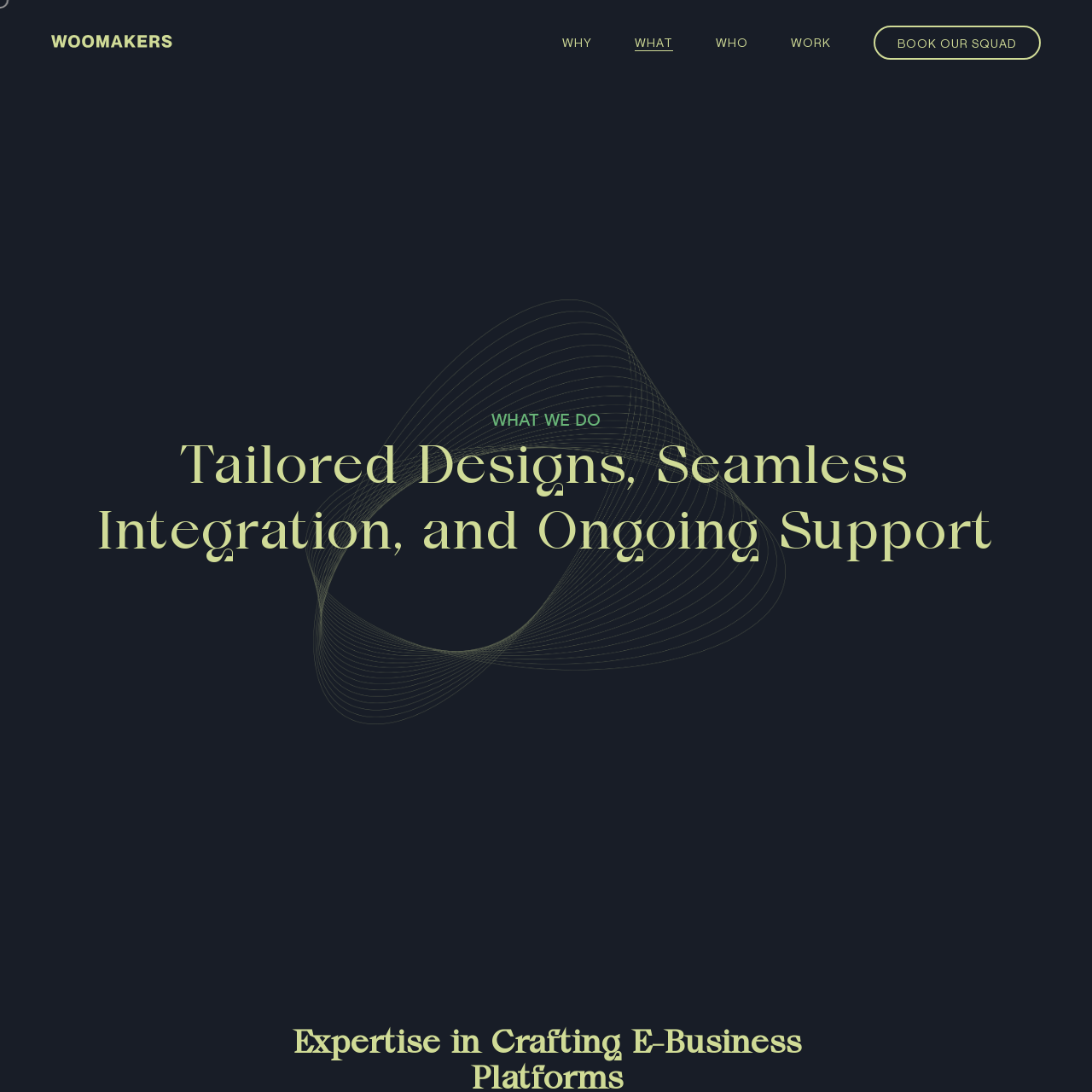What is the company's logo?
Refer to the image and respond with a one-word or short-phrase answer.

Black and White logo